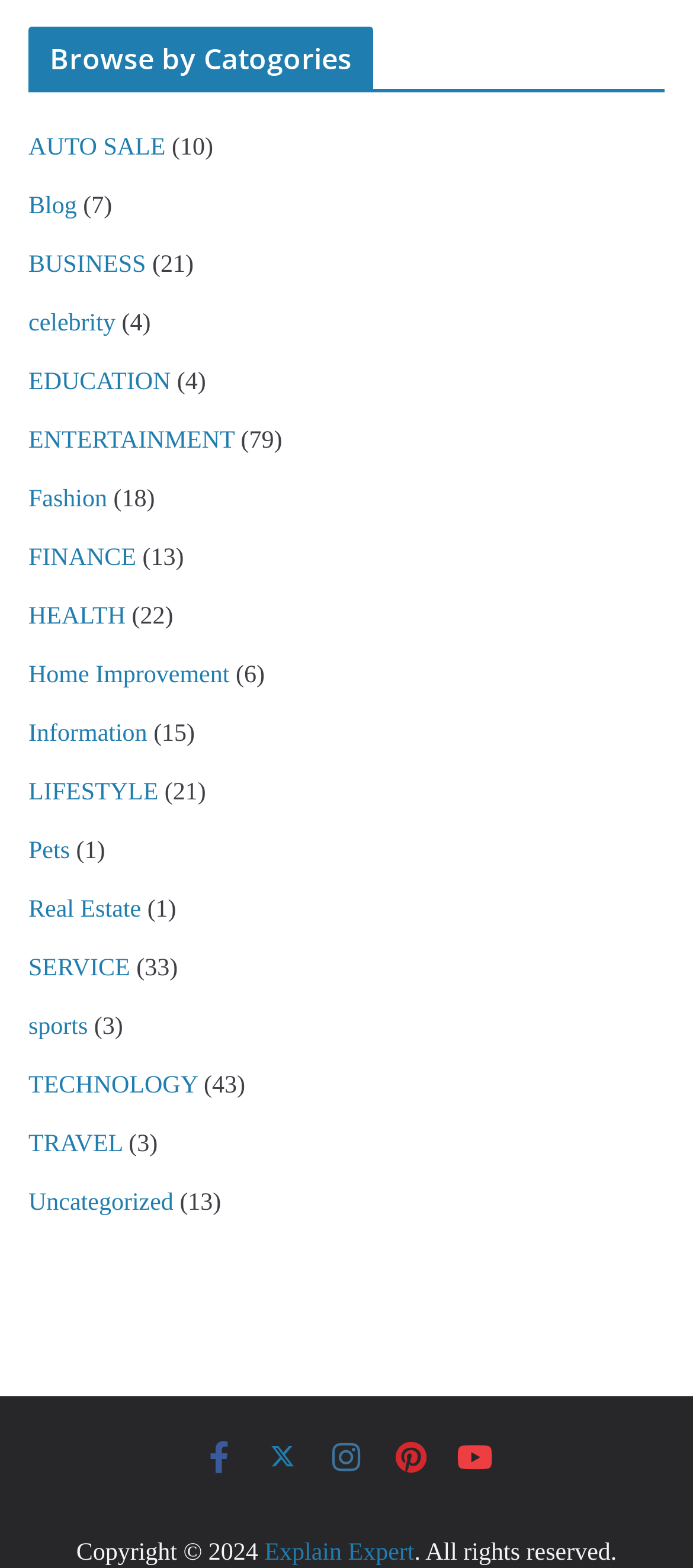Please identify the bounding box coordinates of the clickable area that will allow you to execute the instruction: "Read the blog".

[0.041, 0.124, 0.111, 0.141]